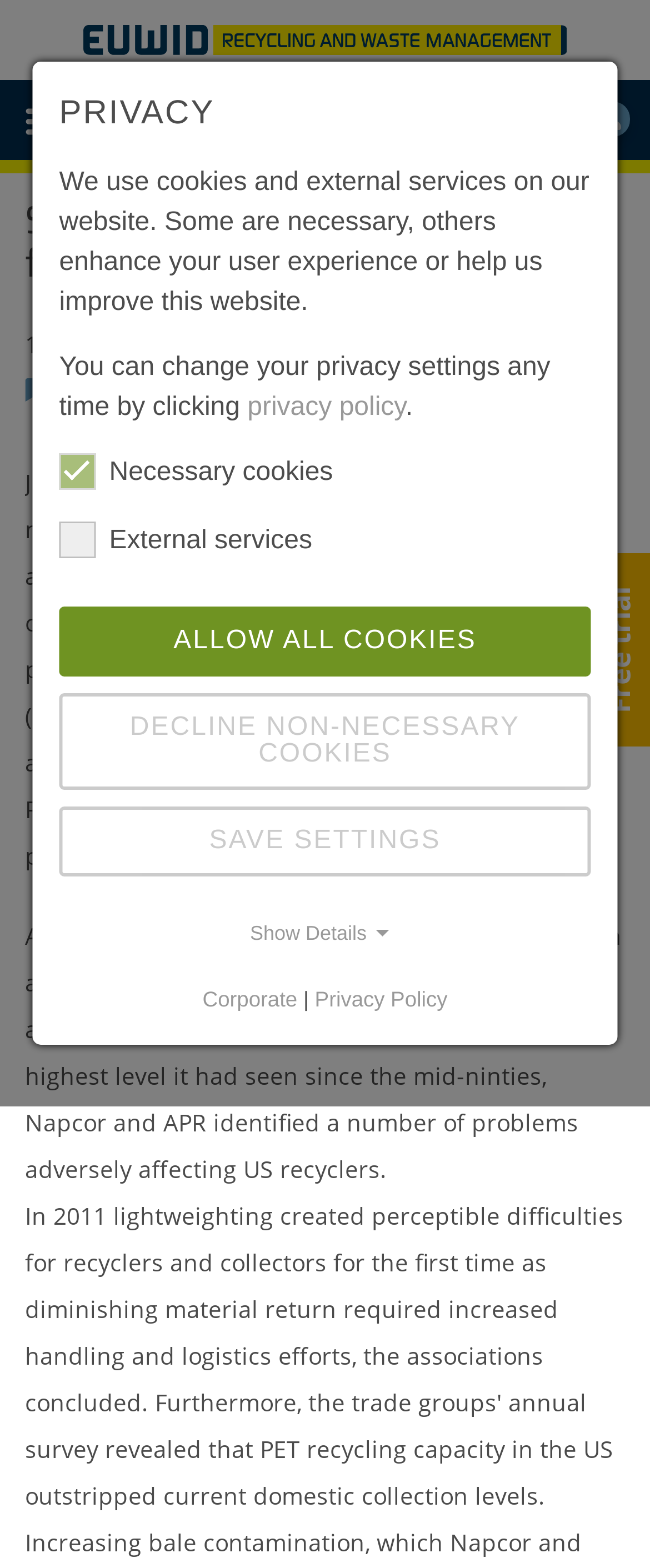Identify the bounding box coordinates of the section to be clicked to complete the task described by the following instruction: "Try the free trial". The coordinates should be four float numbers between 0 and 1, formatted as [left, top, right, bottom].

[0.931, 0.374, 0.974, 0.455]